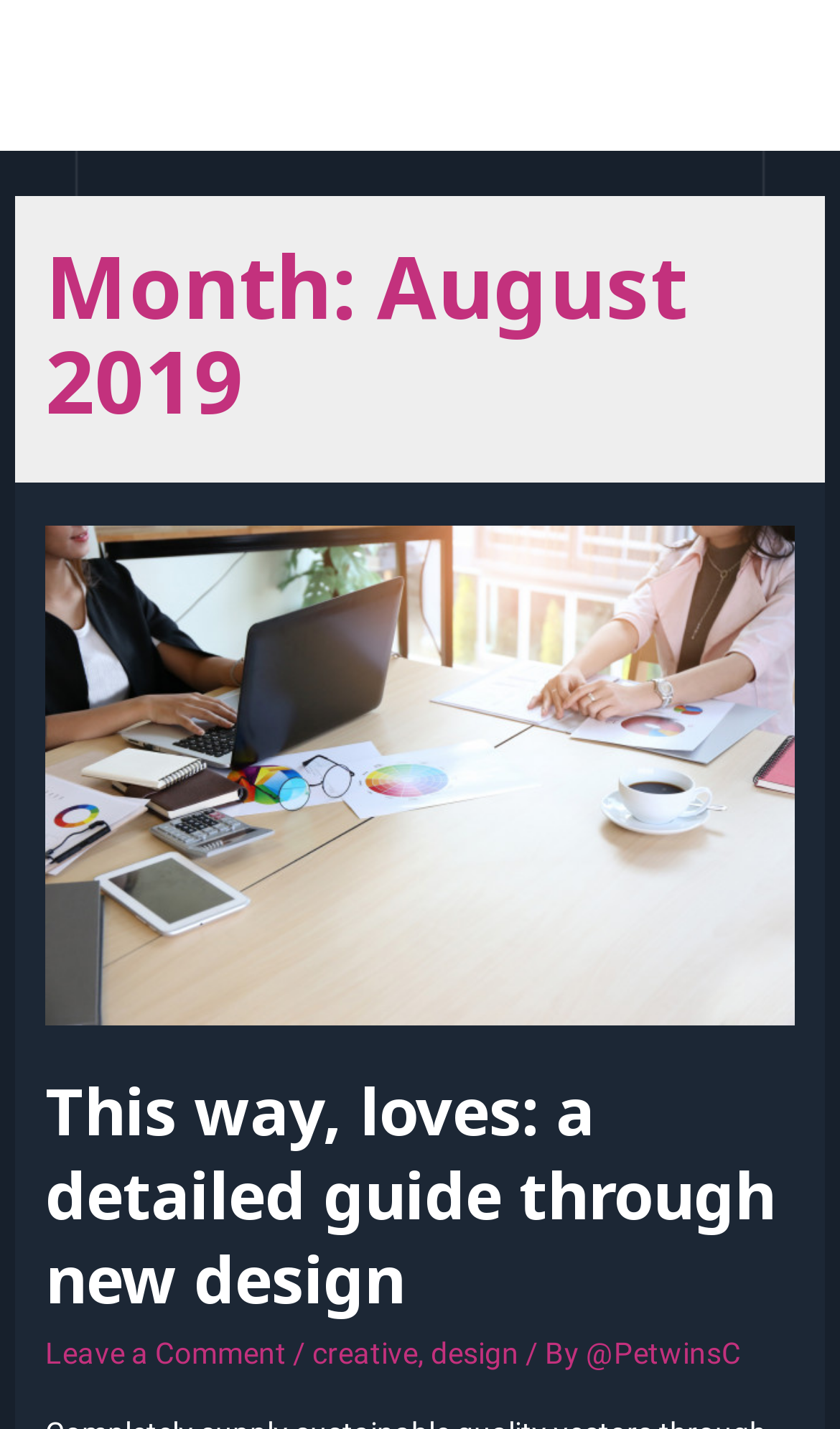Please answer the following question using a single word or phrase: 
What is the name of the logo?

Logo Regular